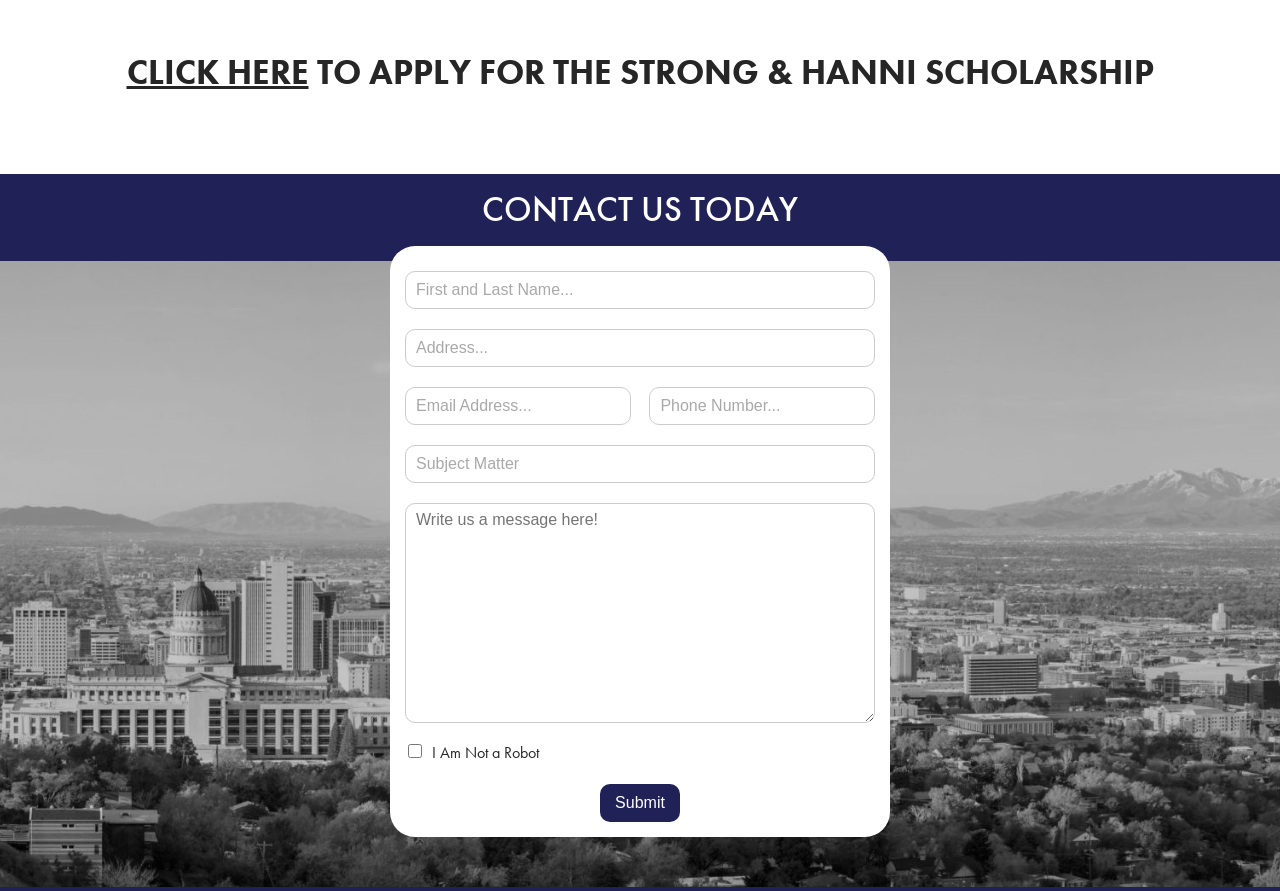Could you find the bounding box coordinates of the clickable area to complete this instruction: "Enter your name"?

[0.316, 0.304, 0.684, 0.347]